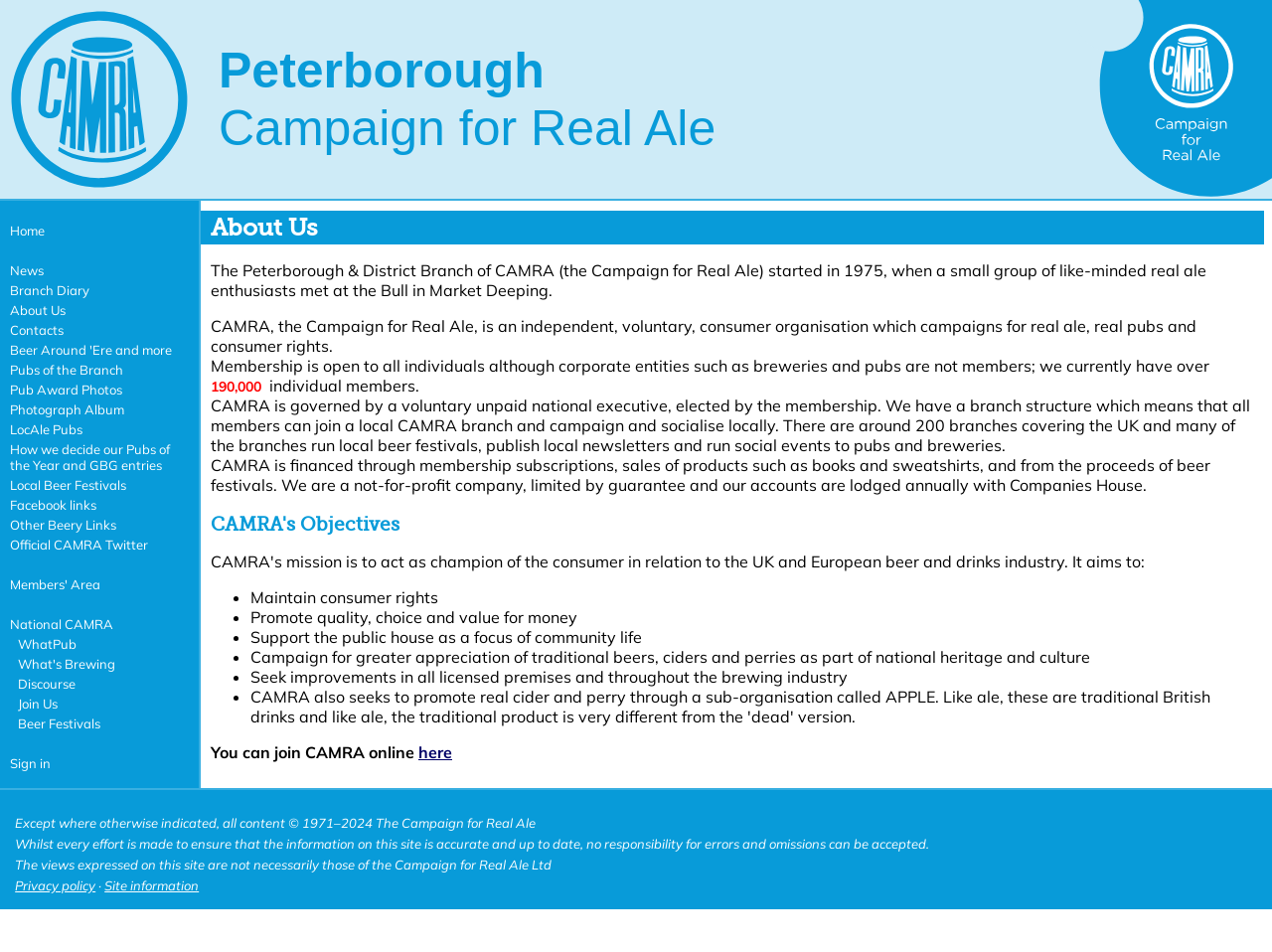Using floating point numbers between 0 and 1, provide the bounding box coordinates in the format (top-left x, top-left y, bottom-right x, bottom-right y). Locate the UI element described here: Local Beer Festivals

[0.006, 0.499, 0.15, 0.52]